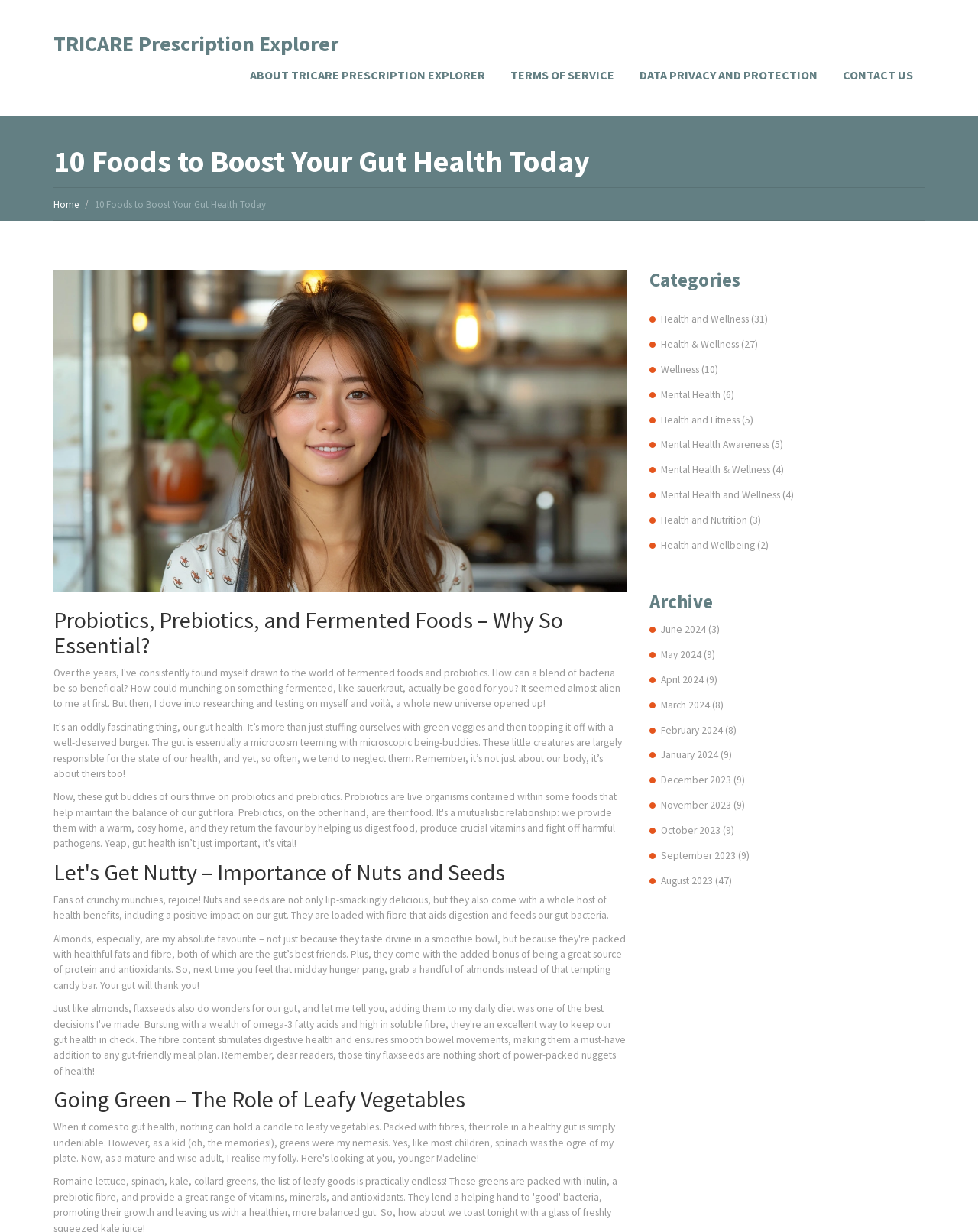How many categories are listed?
Using the visual information, answer the question in a single word or phrase.

7